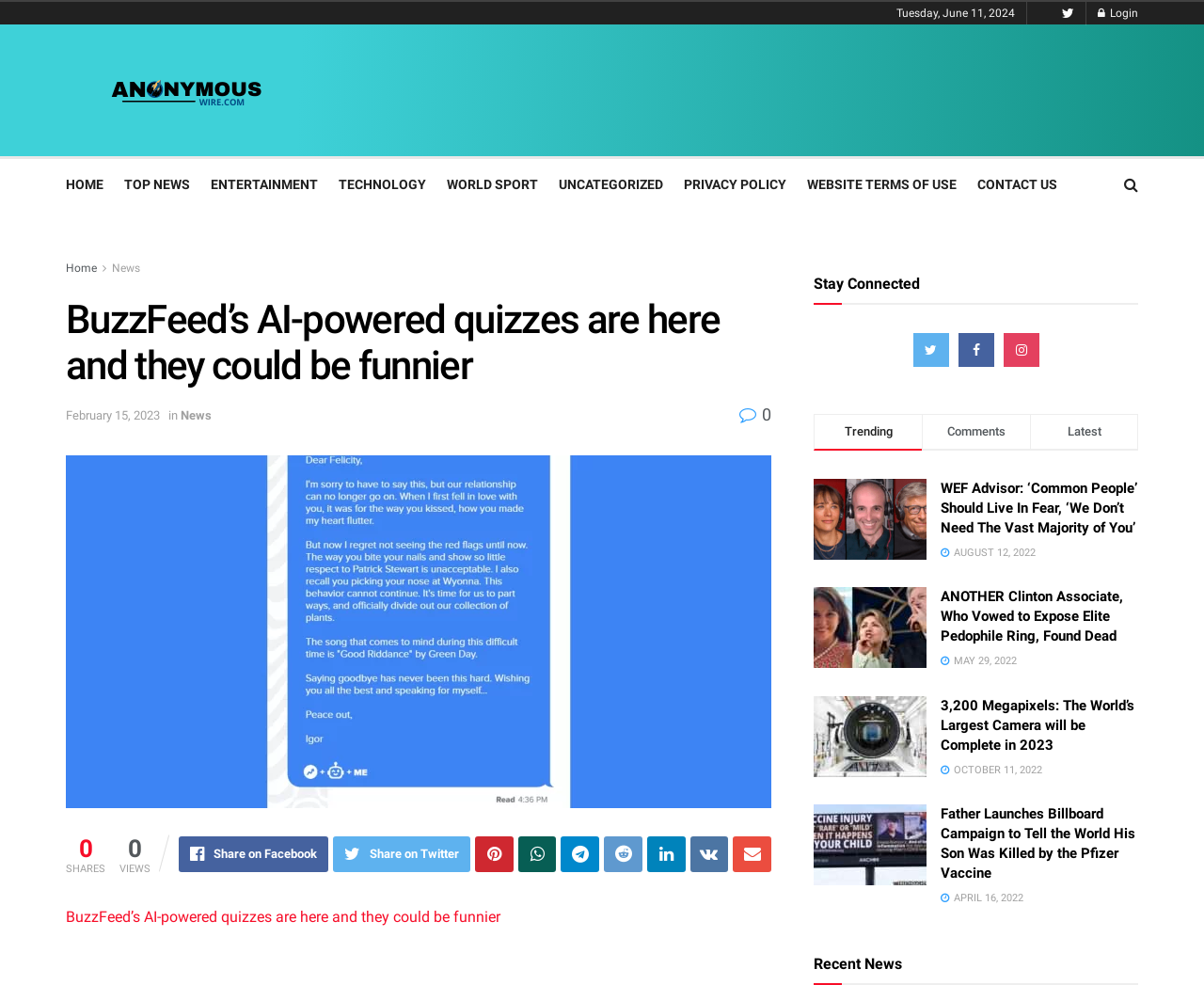Extract the text of the main heading from the webpage.

BuzzFeed’s AI-powered quizzes are here and they could be funnier